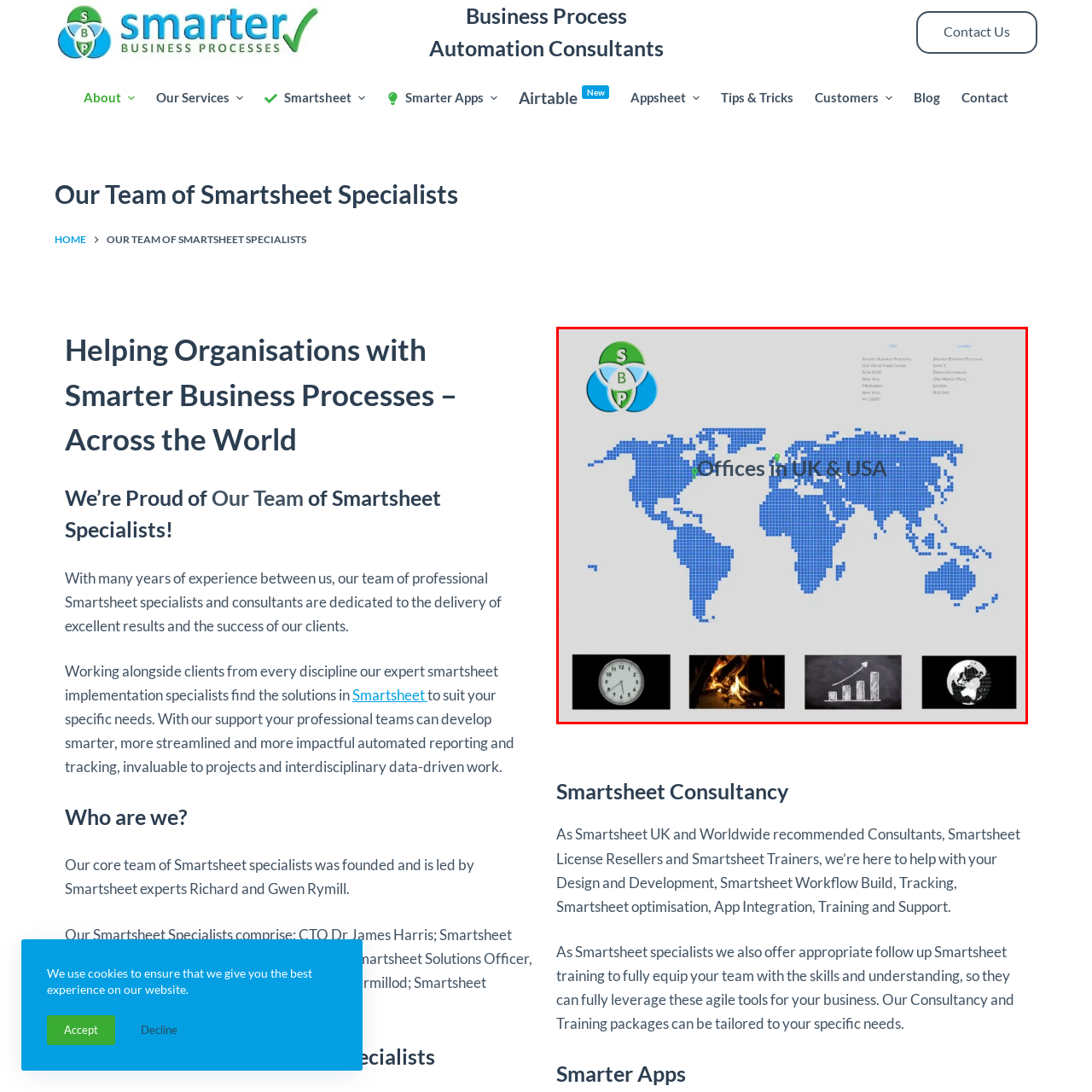Elaborate on the visual details of the image contained within the red boundary.

The image prominently features a stylized world map, rendered in a grid pattern in shades of blue, highlighting the global reach of Smarter Business Processes. The central focus is the phrase "Offices in UK & USA," displayed boldly across the map, signifying the firm's presence in key markets. In the lower section, there are four icons depicting various themes: a clock, a campfire, a bar graph, and a globe, suggesting a focus on time management, teamwork, growth, and global collaboration. The top of the image includes a logo composed of circles in blue, green, and white, symbolizing the company's commitment to smart business solutions. This visual layout effectively communicates the company's international capabilities and areas of expertise.